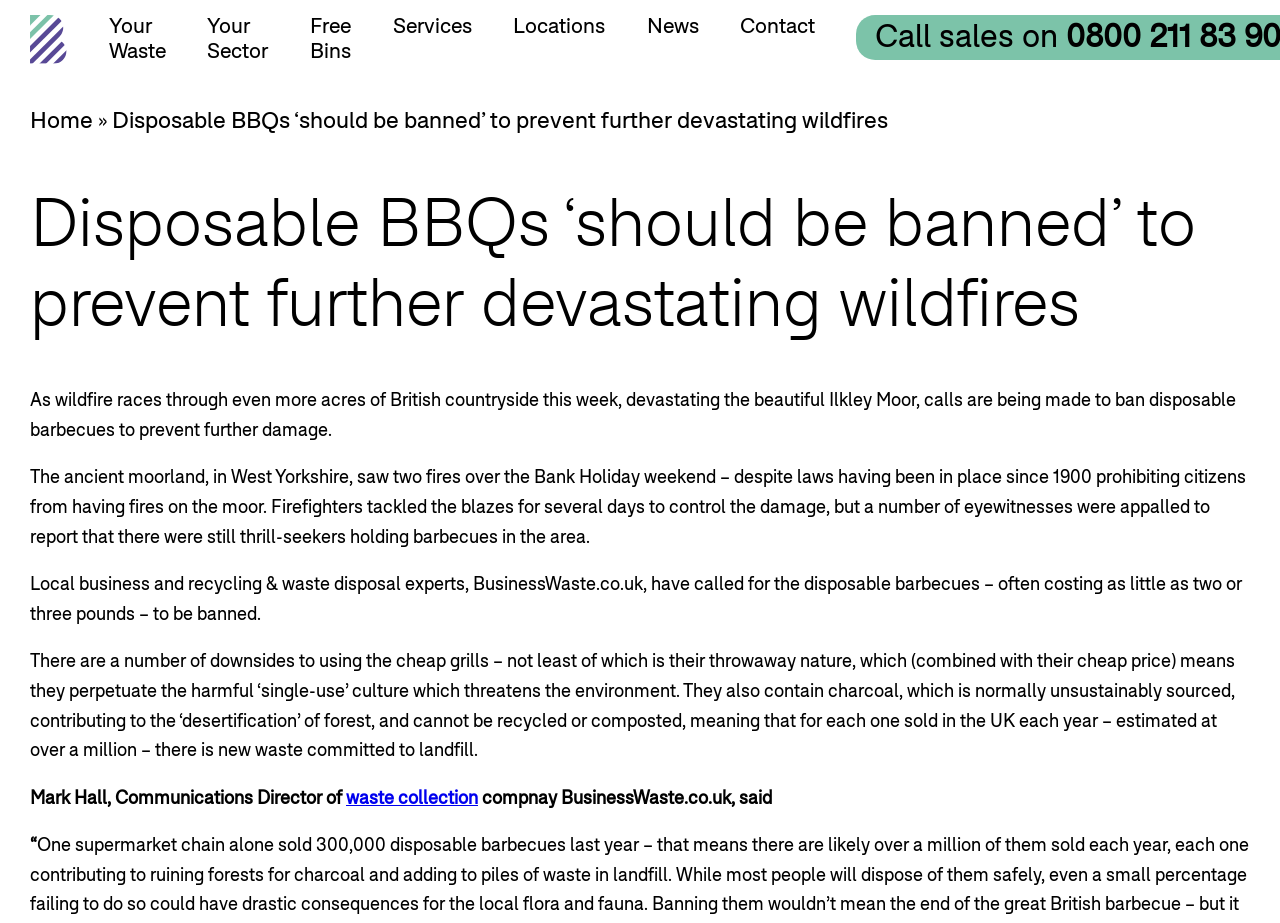From the screenshot, find the bounding box of the UI element matching this description: "Locations". Supply the bounding box coordinates in the form [left, top, right, bottom], each a float between 0 and 1.

[0.385, 0.016, 0.489, 0.087]